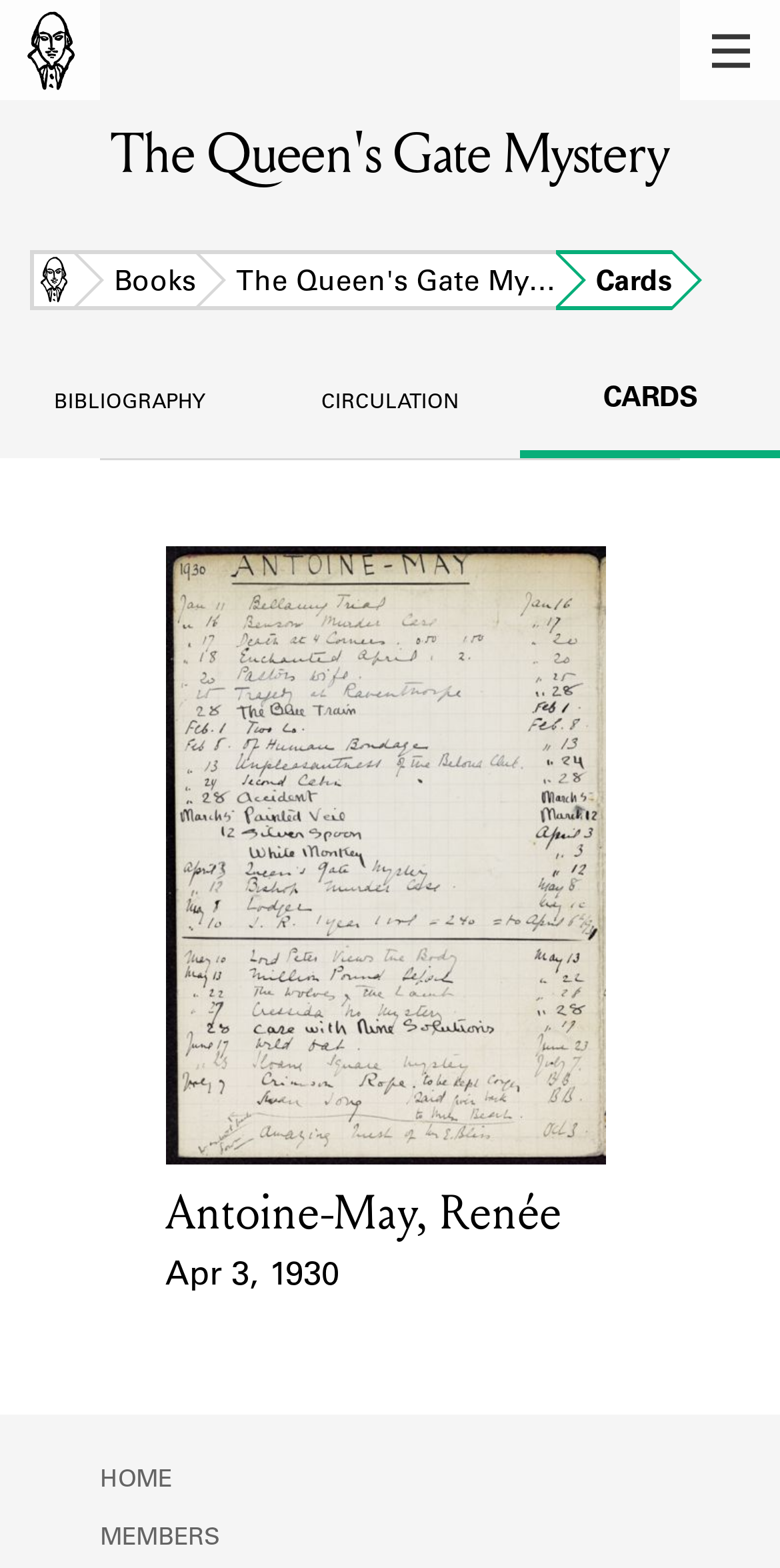Find the bounding box coordinates of the clickable region needed to perform the following instruction: "explore the lending library holdings". The coordinates should be provided as four float numbers between 0 and 1, i.e., [left, top, right, bottom].

[0.128, 0.133, 0.872, 0.213]